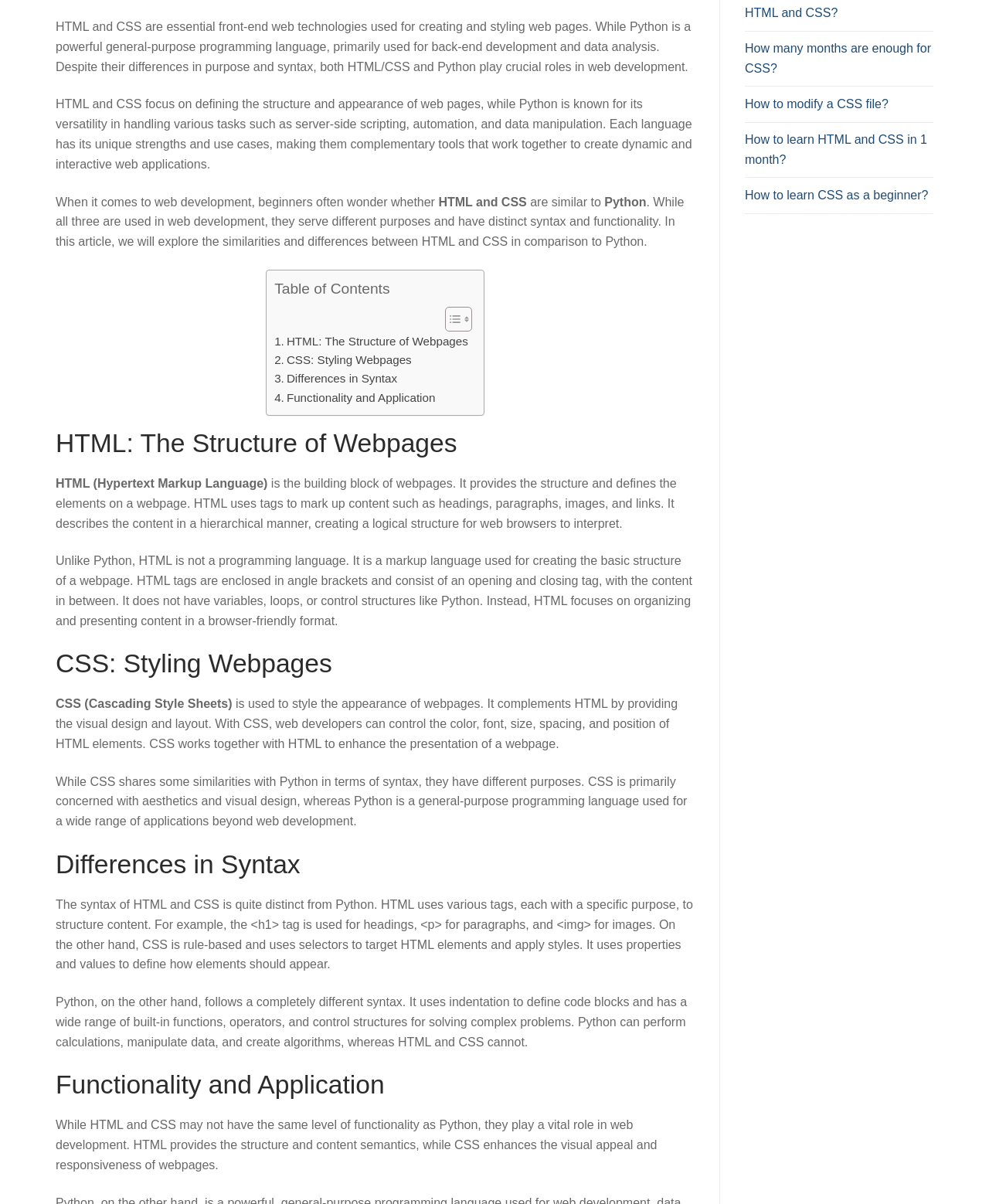Given the webpage screenshot and the description, determine the bounding box coordinates (top-left x, top-left y, bottom-right x, bottom-right y) that define the location of the UI element matching this description: CSS: Styling Webpages

[0.277, 0.291, 0.416, 0.307]